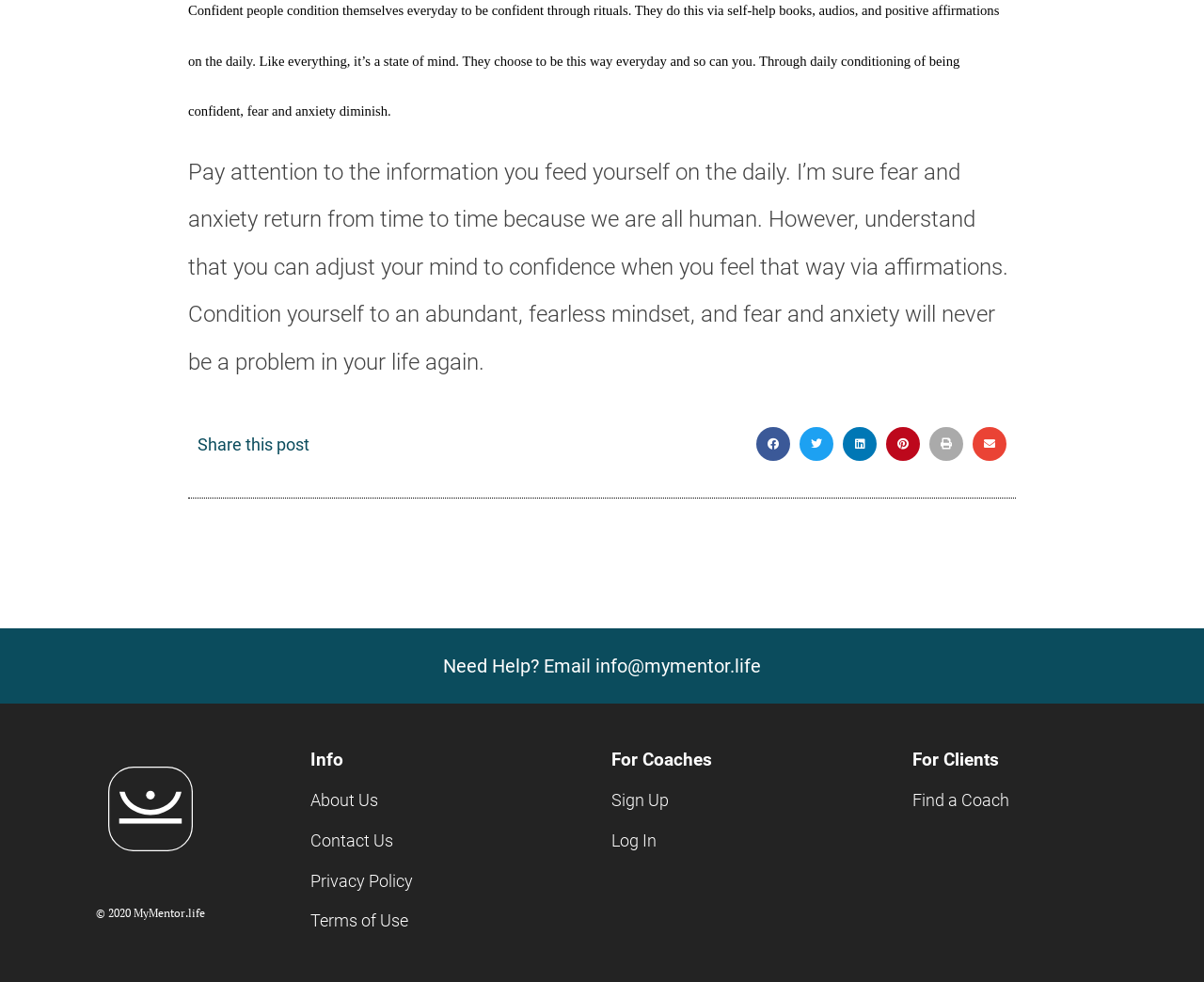What is the topic of the main text?
Look at the image and answer with only one word or phrase.

Confidence and mindset